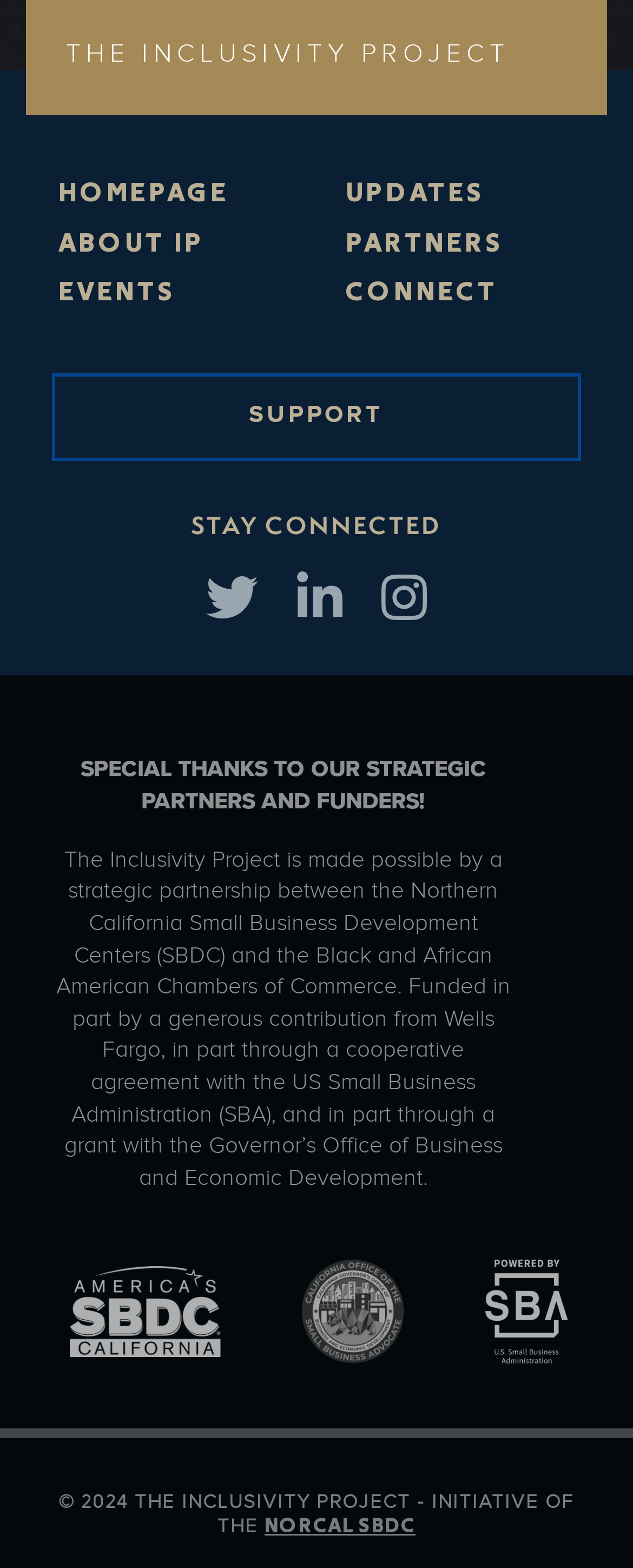Locate the bounding box coordinates of the element's region that should be clicked to carry out the following instruction: "view events". The coordinates need to be four float numbers between 0 and 1, i.e., [left, top, right, bottom].

[0.092, 0.173, 0.278, 0.205]